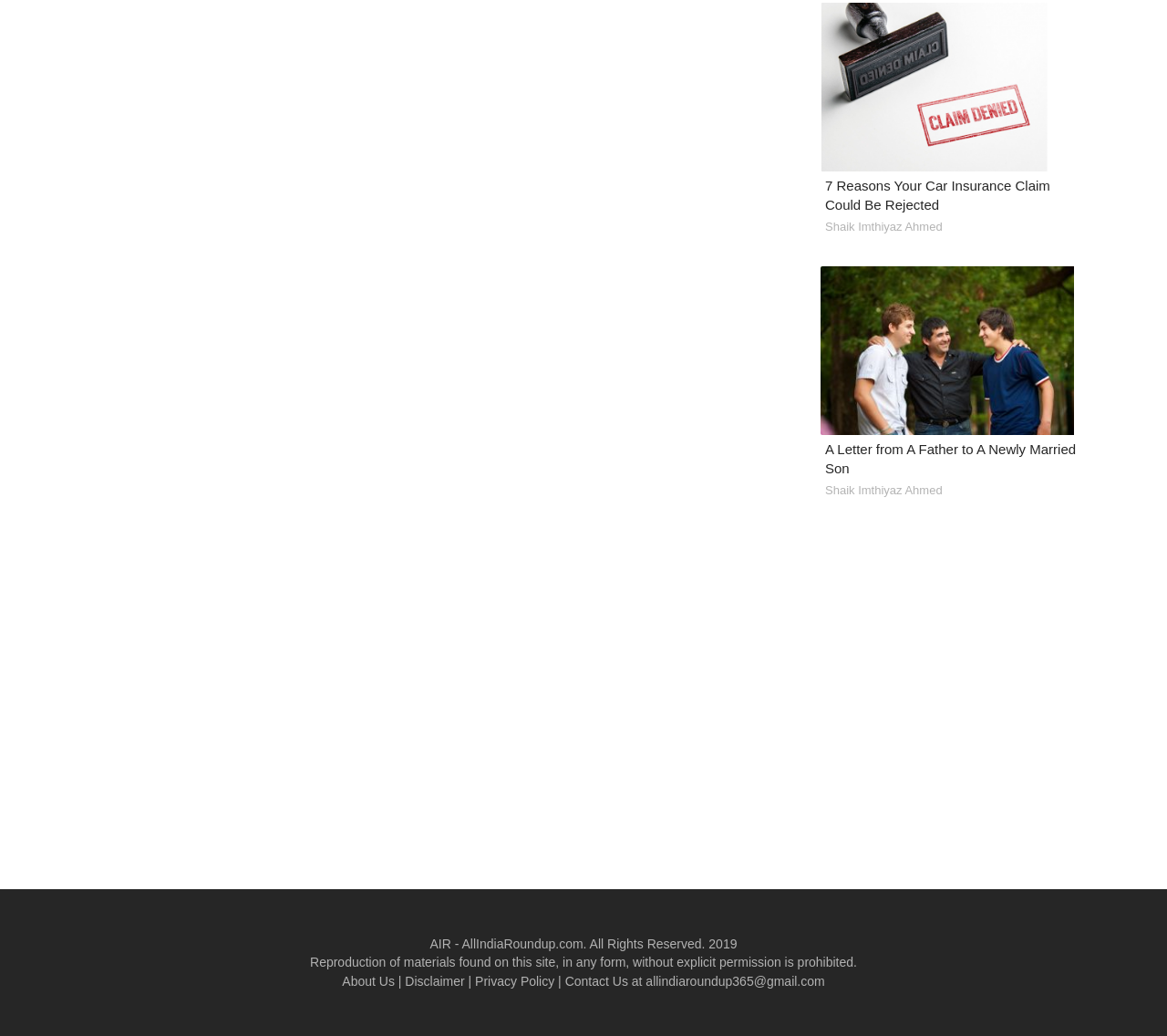How many links are provided at the bottom of the webpage?
From the screenshot, provide a brief answer in one word or phrase.

4